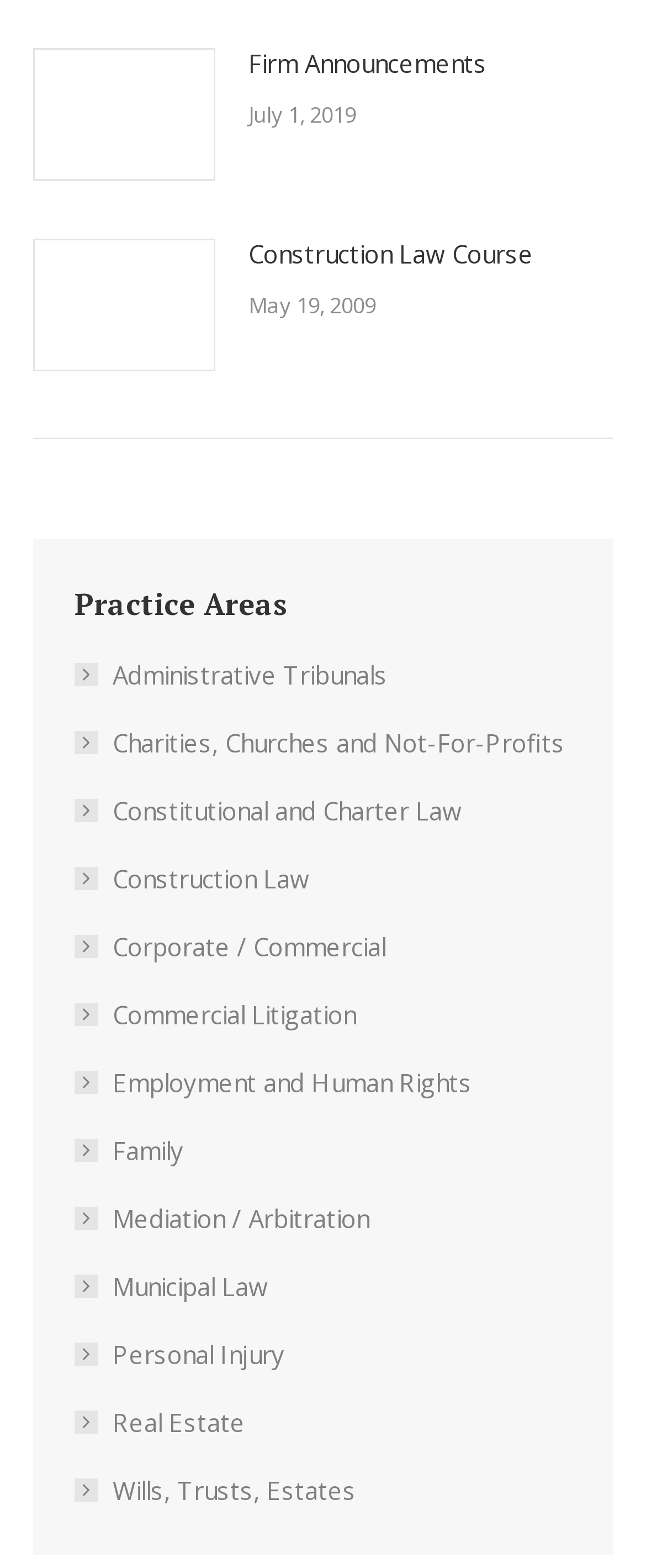Locate the bounding box coordinates of the element I should click to achieve the following instruction: "View Firm Announcements".

[0.385, 0.025, 0.754, 0.055]